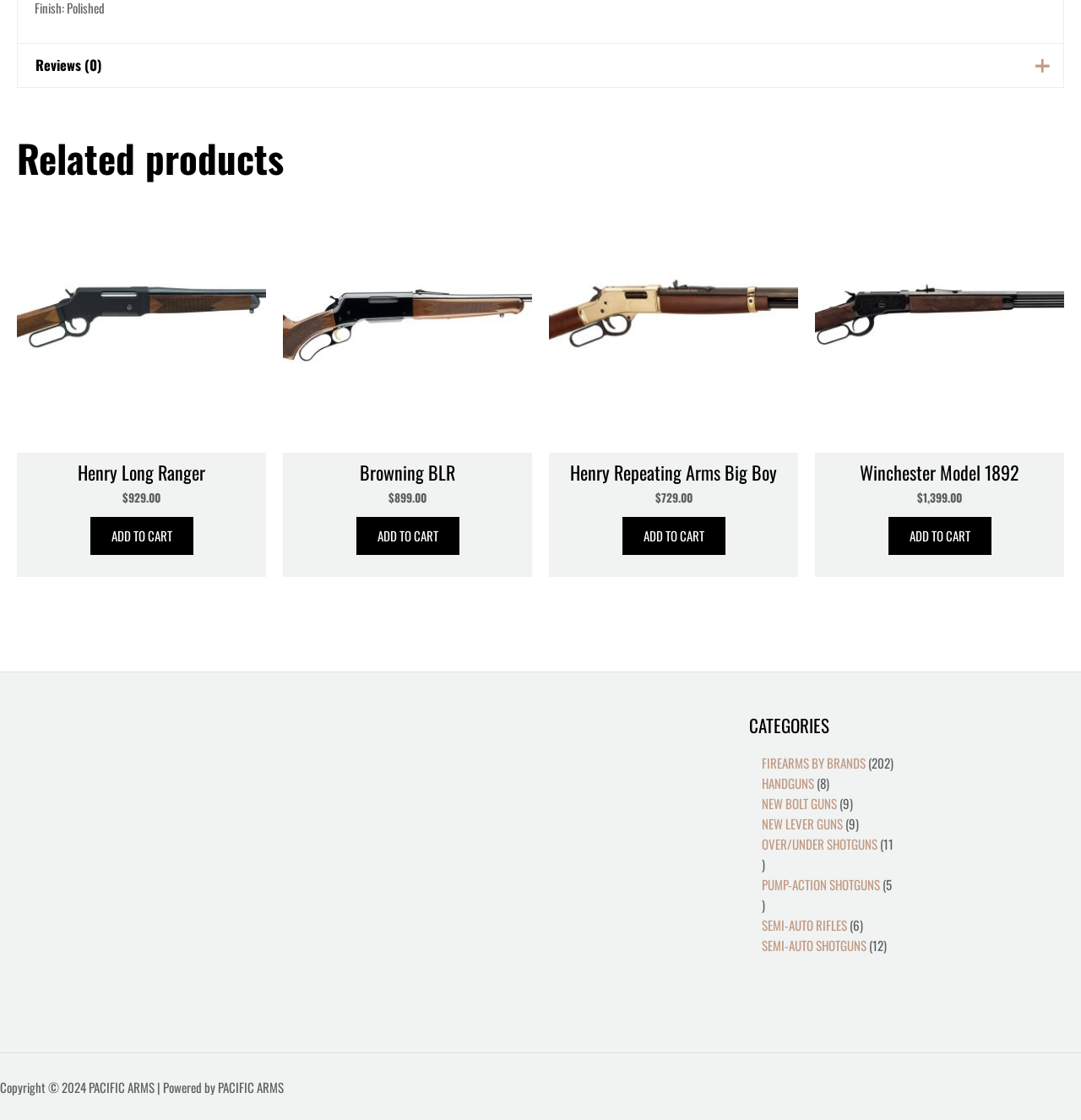Locate the bounding box coordinates of the segment that needs to be clicked to meet this instruction: "Add Henry Long Ranger to cart".

[0.083, 0.462, 0.179, 0.496]